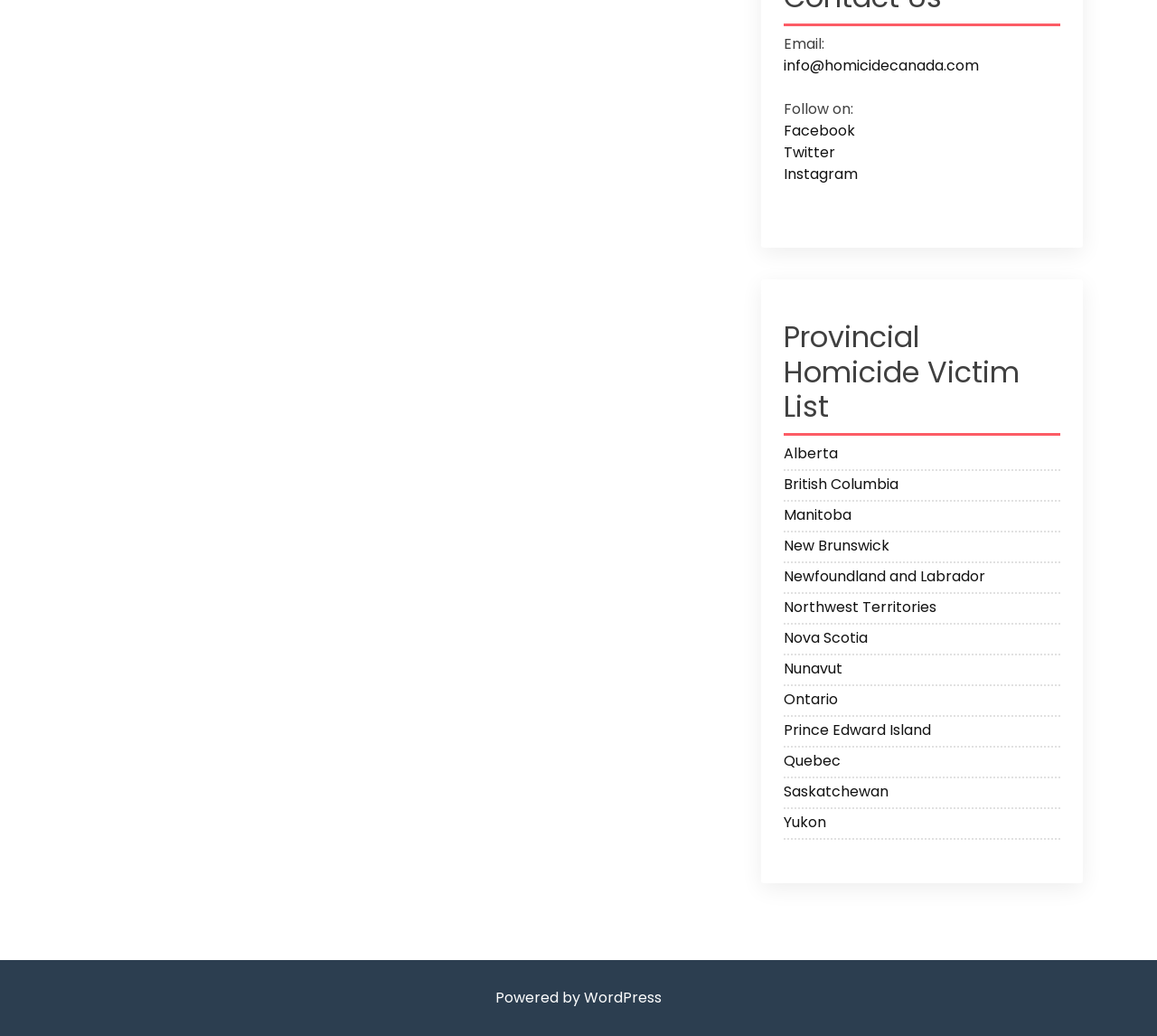Provide the bounding box coordinates of the section that needs to be clicked to accomplish the following instruction: "Contact via email."

[0.677, 0.053, 0.846, 0.073]